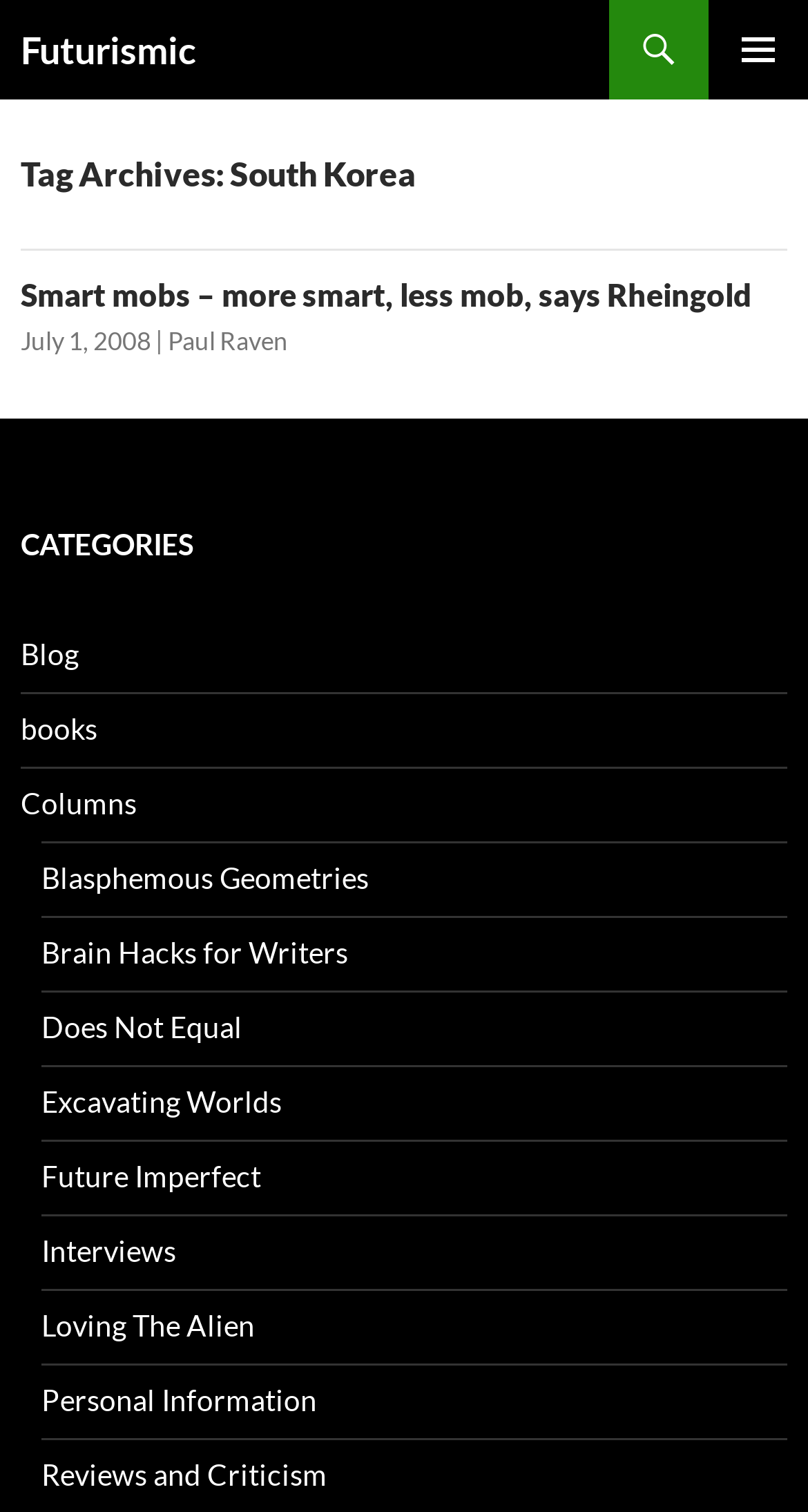Refer to the image and provide a thorough answer to this question:
What is the primary menu button icon?

I found the 'button' element with the description ' PRIMARY MENU', which indicates the primary menu button icon.